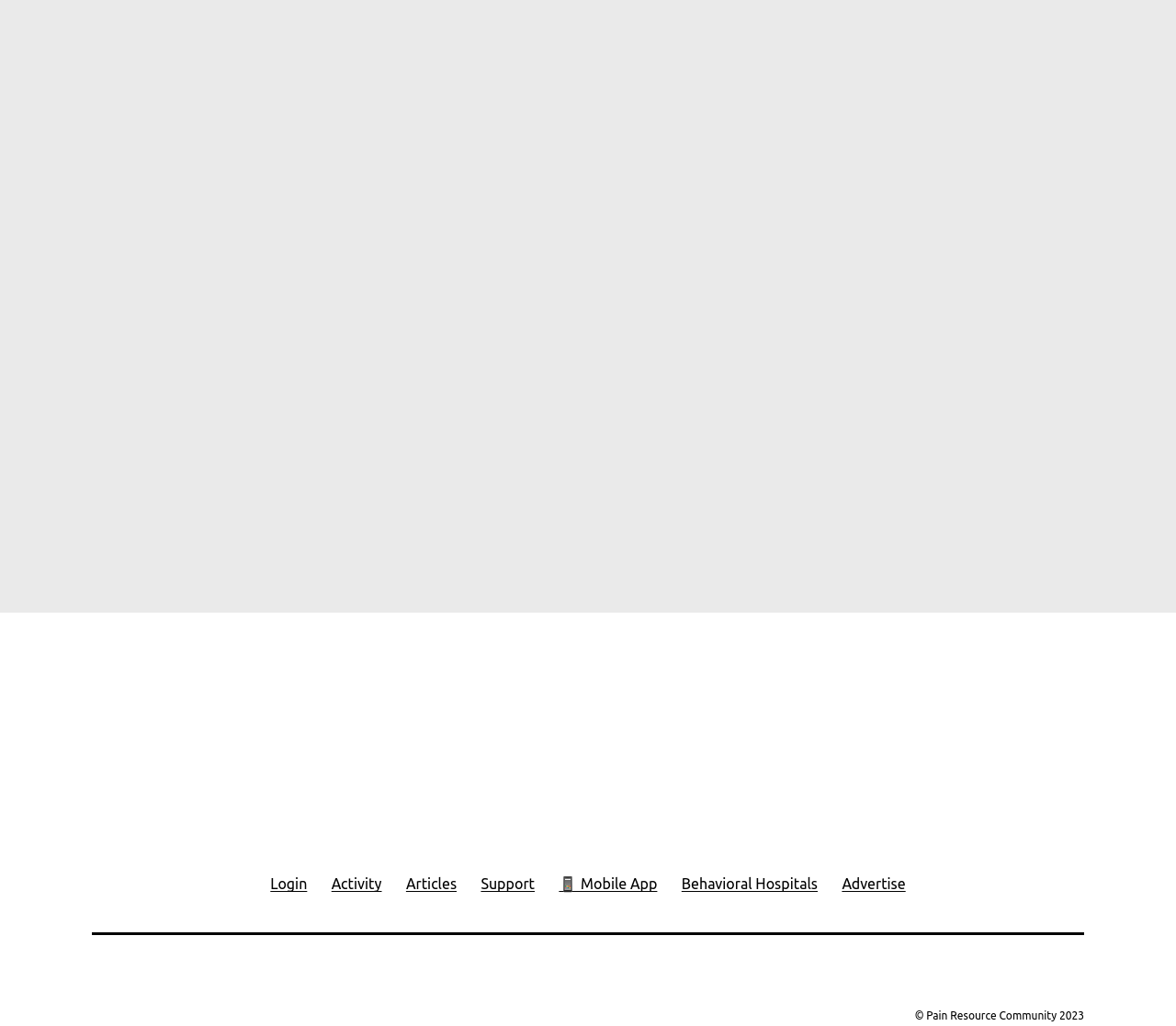Respond to the question below with a concise word or phrase:
Is there an image associated with the 'Online Chronic Pain Community' link?

Yes